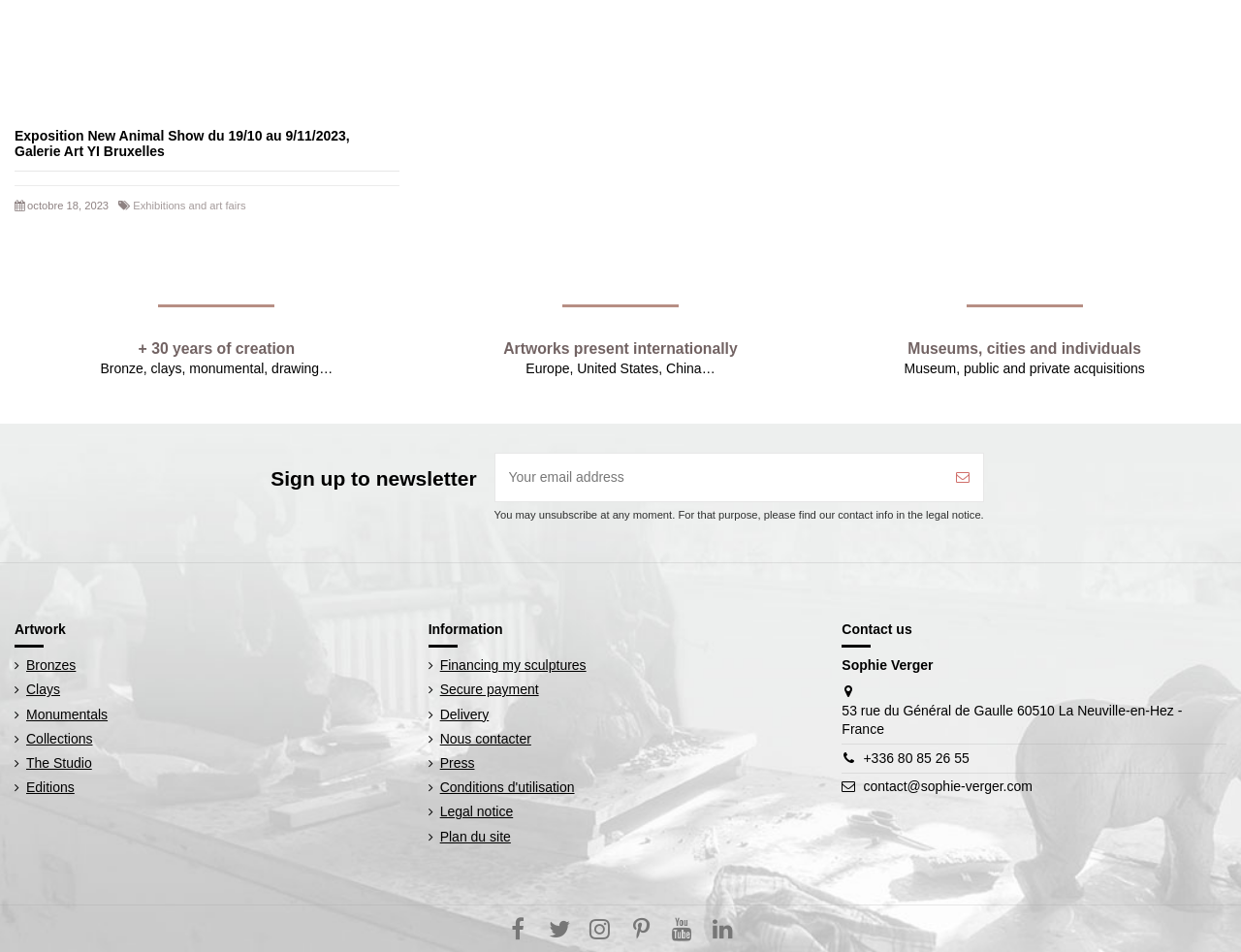Pinpoint the bounding box coordinates of the element to be clicked to execute the instruction: "Learn about financing my sculptures".

[0.345, 0.69, 0.472, 0.71]